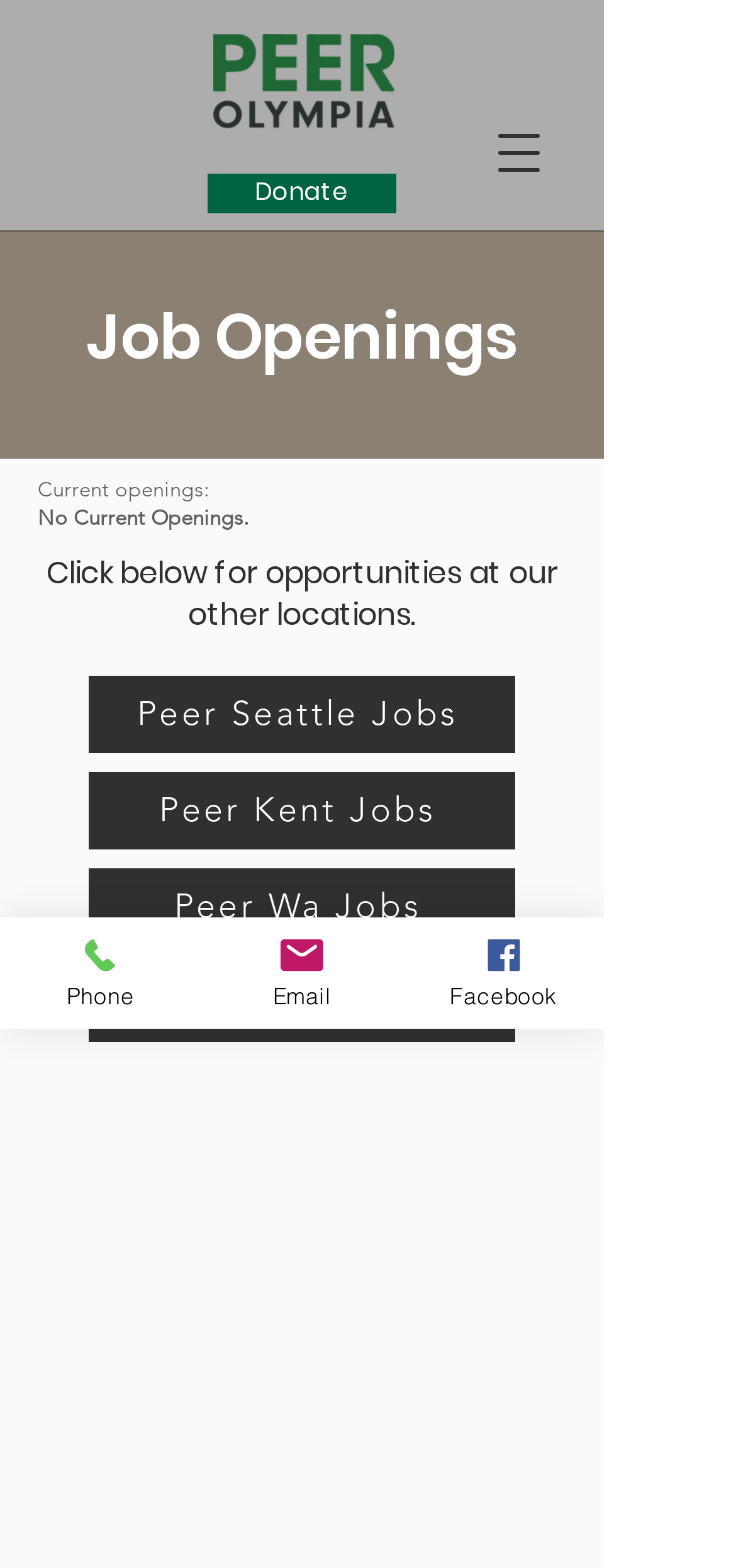How many social media links are available?
Using the information from the image, give a concise answer in one word or a short phrase.

1